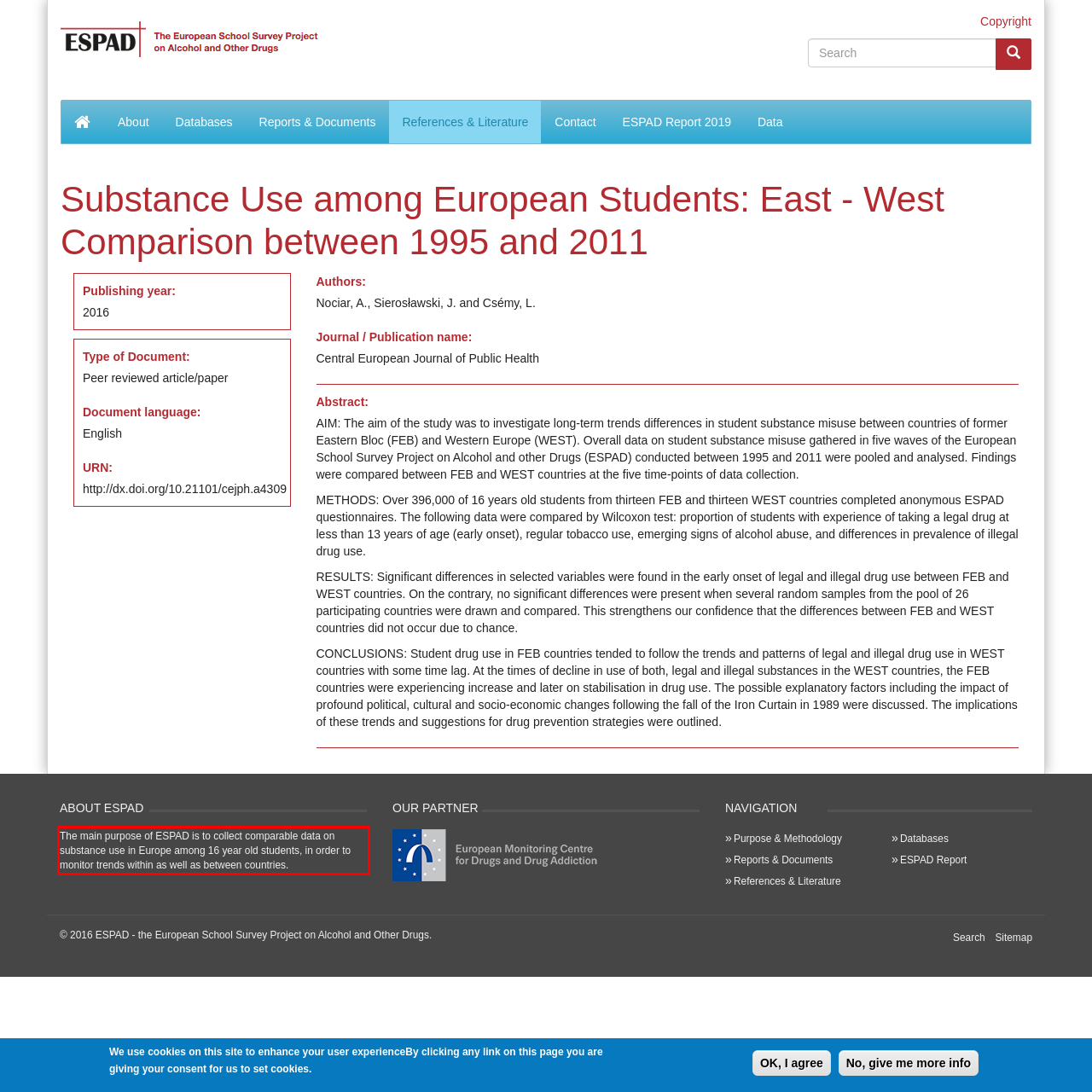You have a screenshot of a webpage with a red bounding box. Use OCR to generate the text contained within this red rectangle.

The main purpose of ESPAD is to collect comparable data on substance use in Europe among 16 year old students, in order to monitor trends within as well as between countries.